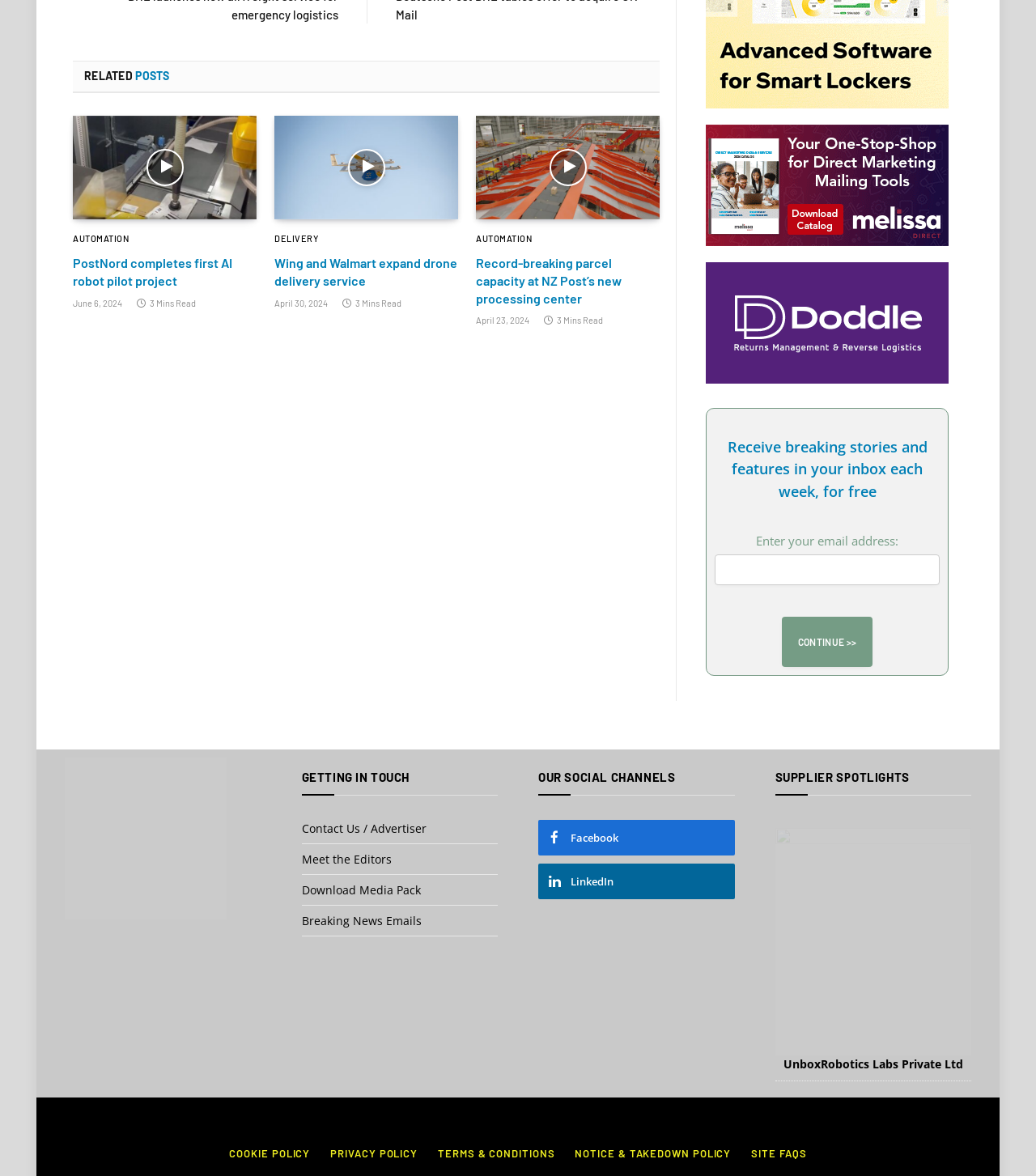Please find the bounding box coordinates for the clickable element needed to perform this instruction: "Read about Robot arms handling mail items in conveyor belt".

[0.07, 0.098, 0.248, 0.186]